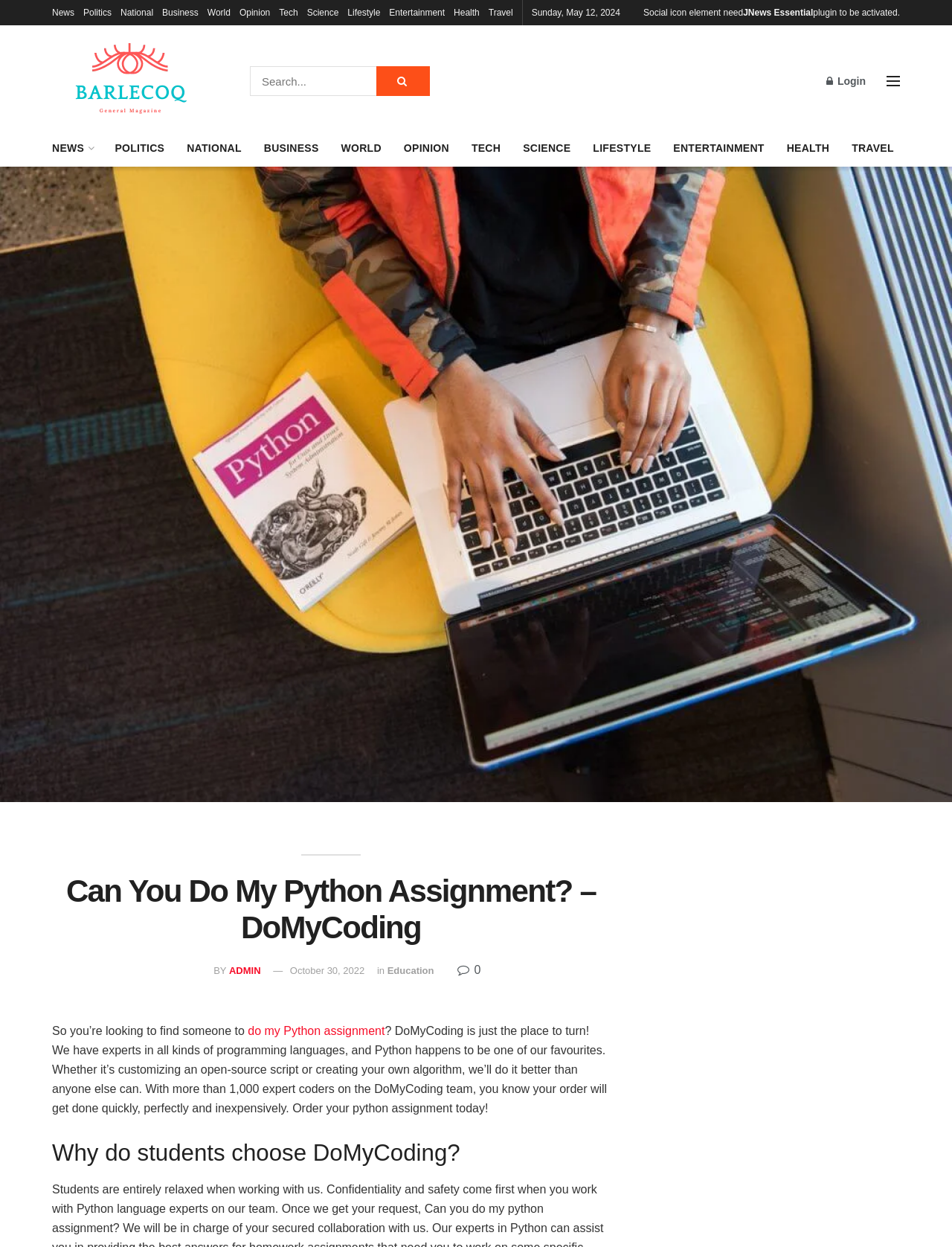Please specify the bounding box coordinates of the area that should be clicked to accomplish the following instruction: "Click on the Barlecoq logo". The coordinates should consist of four float numbers between 0 and 1, i.e., [left, top, right, bottom].

[0.055, 0.032, 0.219, 0.098]